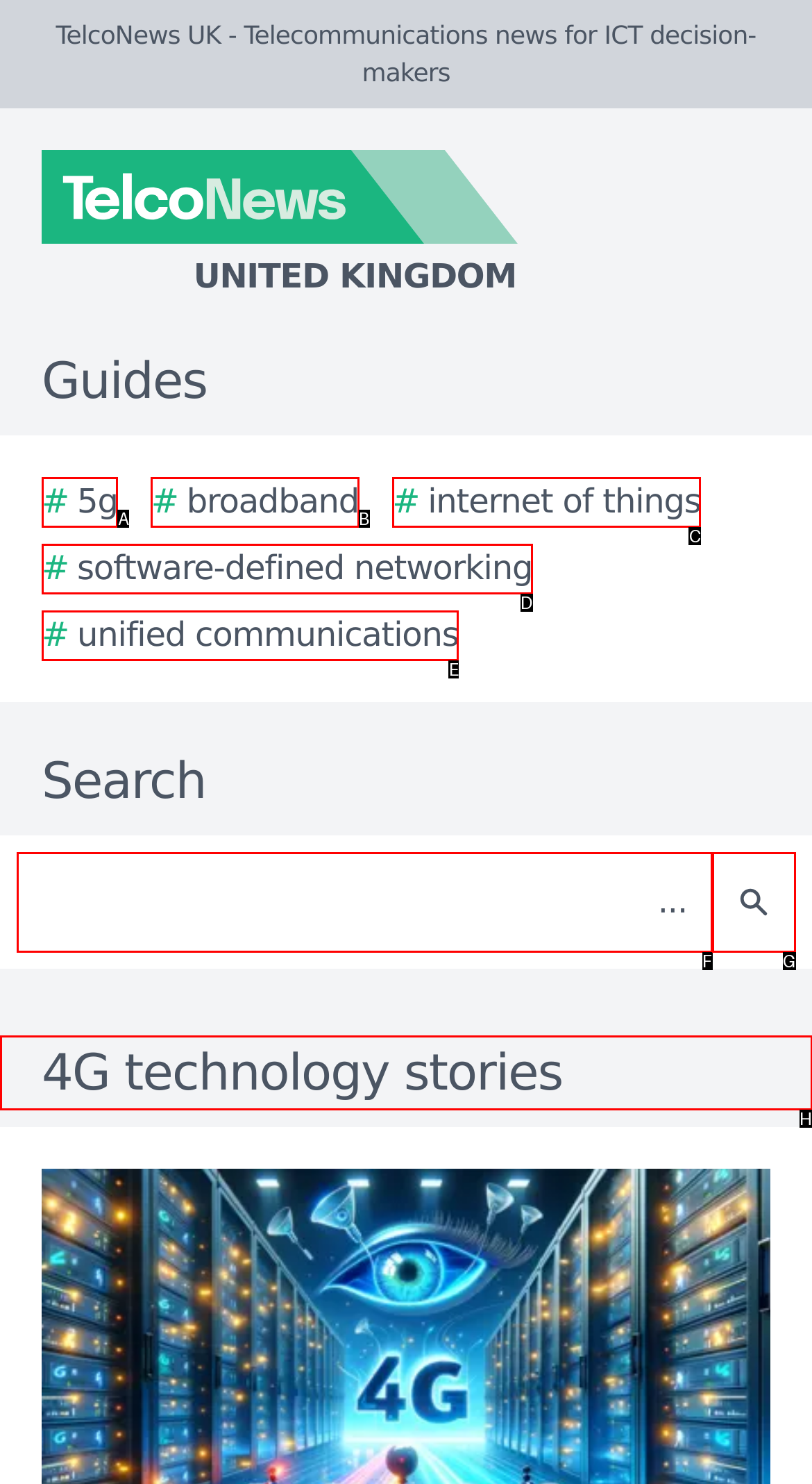Indicate which UI element needs to be clicked to fulfill the task: Read 4G technology stories
Answer with the letter of the chosen option from the available choices directly.

H